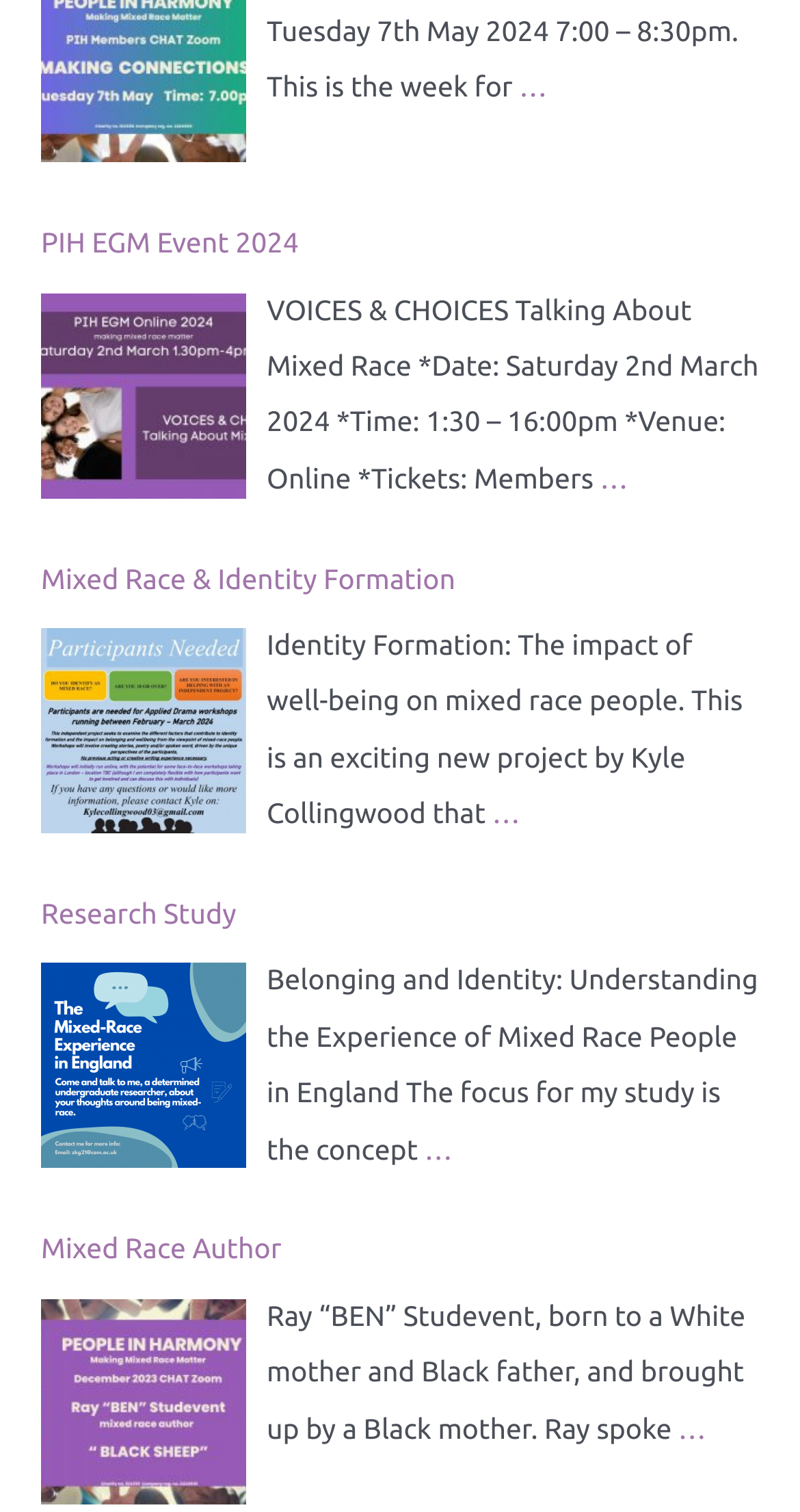What is the date of the VOICES & CHOICES event?
Give a comprehensive and detailed explanation for the question.

I found the date of the VOICES & CHOICES event by looking at the StaticText element with the text 'VOICES & CHOICES Talking About Mixed Race *Date: Saturday 2nd March 2024 *Time: 1:30 – 16:00pm *Venue: Online *Tickets: Members'.